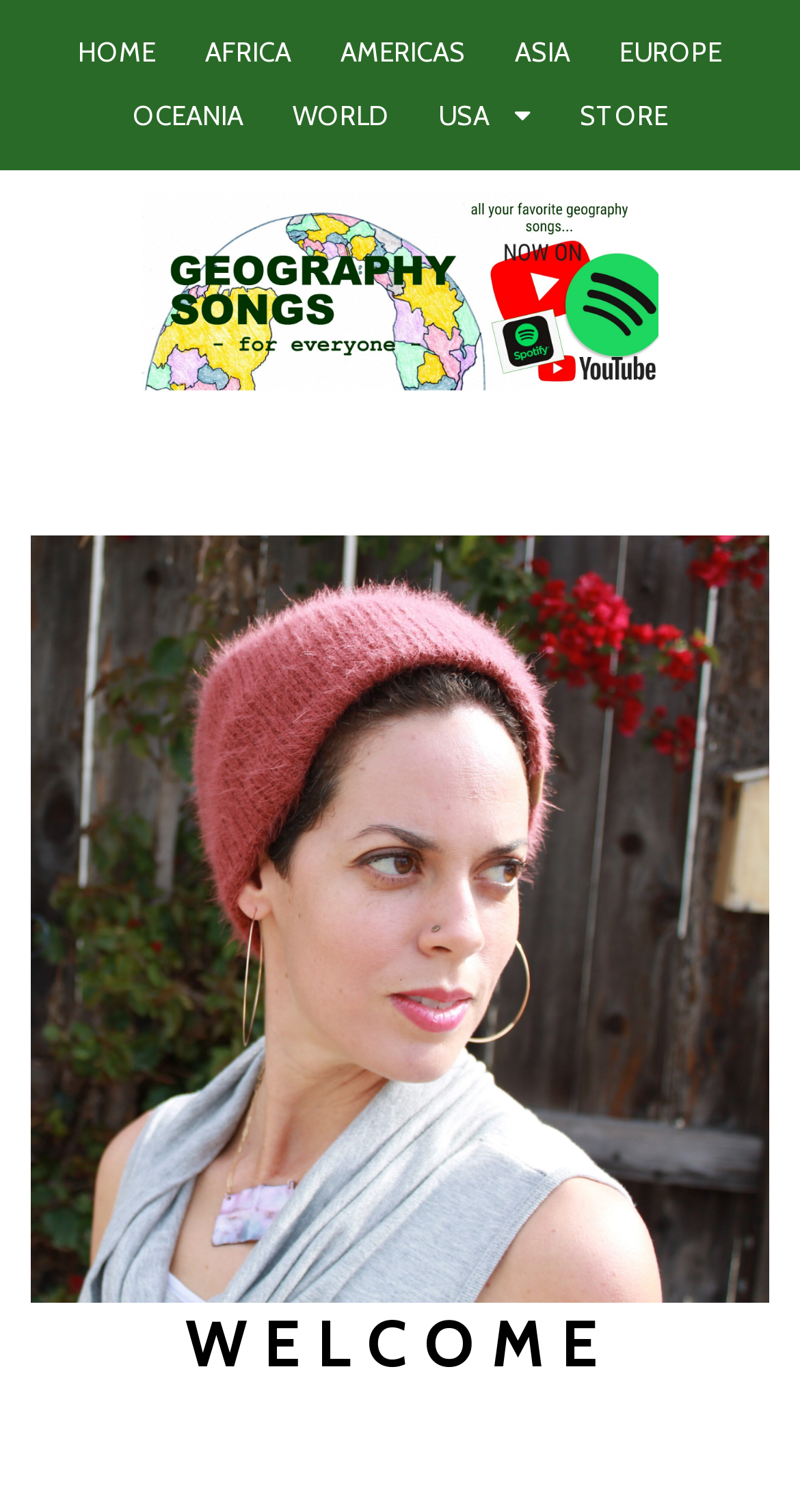Please locate the clickable area by providing the bounding box coordinates to follow this instruction: "Explore the AFRICA link".

[0.231, 0.014, 0.39, 0.056]